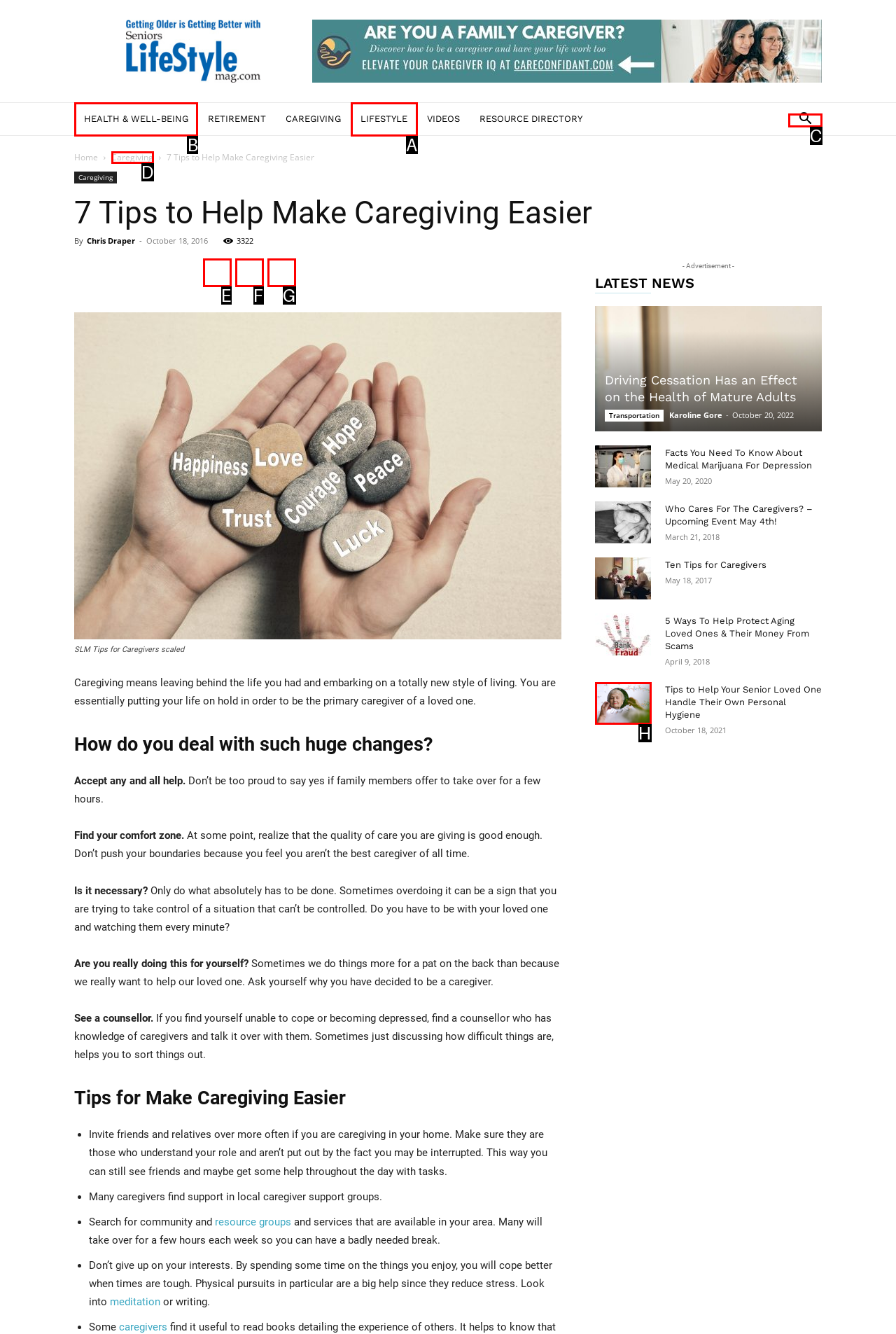Which UI element should be clicked to perform the following task: Click on 'HEALTH & WELL-BEING'? Answer with the corresponding letter from the choices.

B